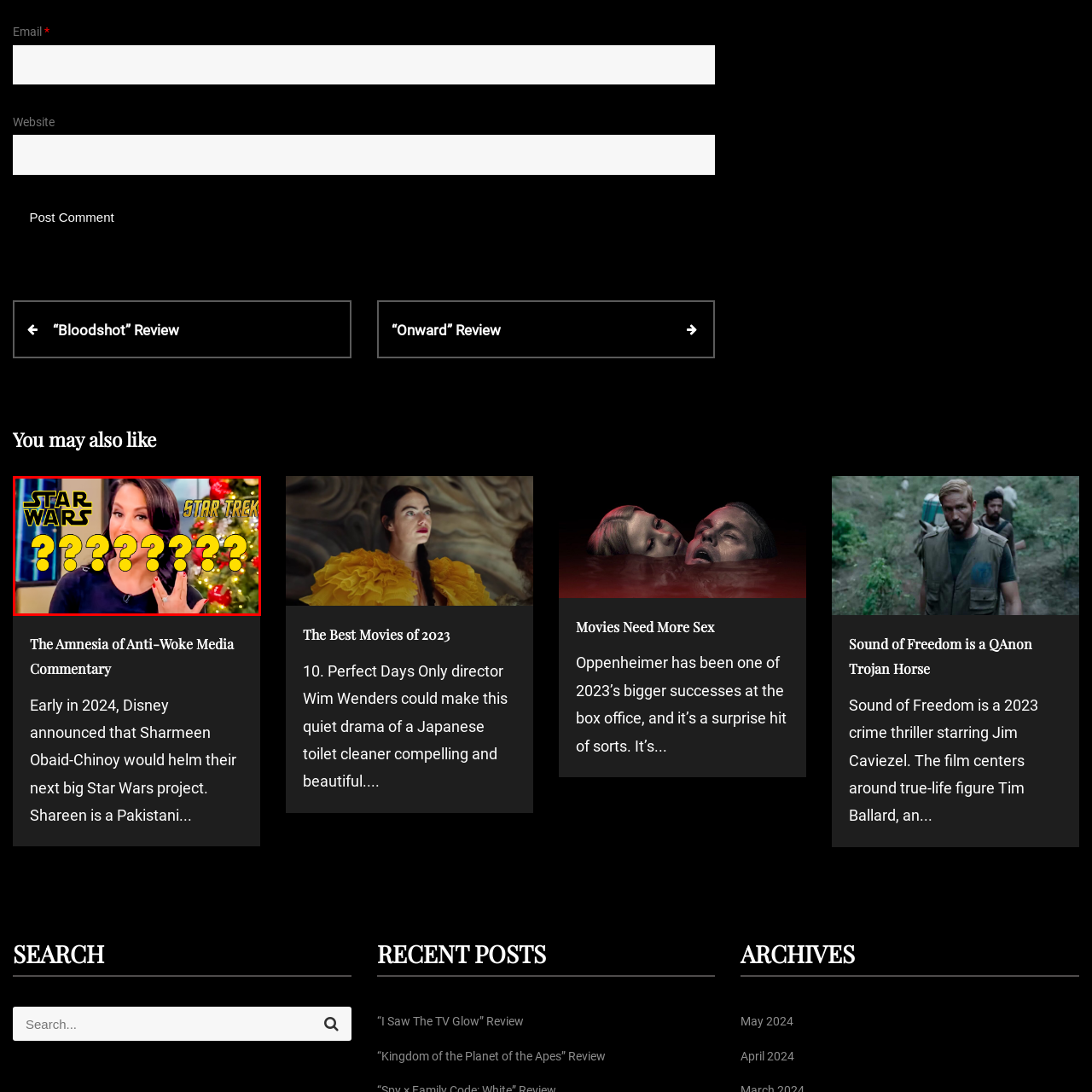Examine the content inside the red boundary in the image and give a detailed response to the following query: What is the tone of the scene?

The caption describes the scene as having a 'humorous twist' due to the repeated question marks, which suggests that the overall tone of the image is playful and lighthearted.